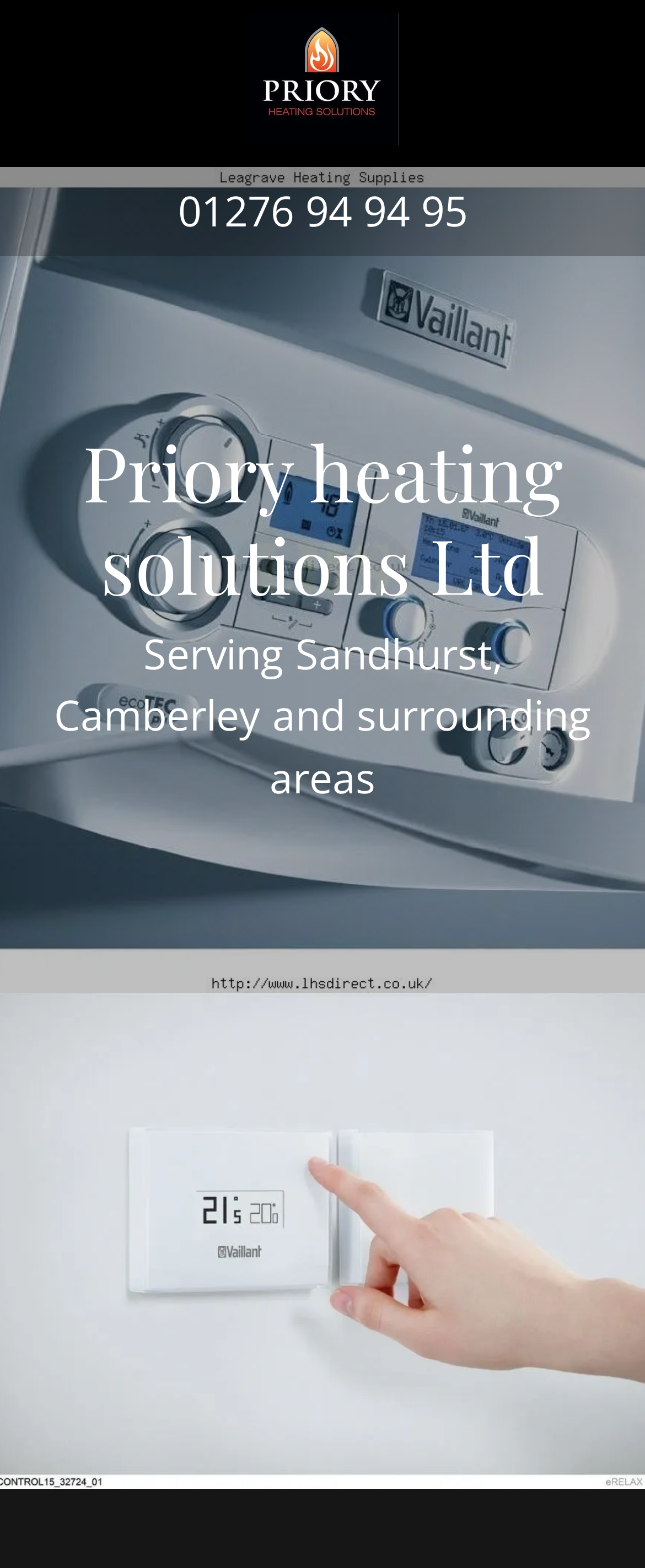Present a detailed account of what is displayed on the webpage.

The webpage is about Priory Heating Solutions Ltd, a company that provides gas and oil boiler installations, central heating breakdowns and repairs, and general plumbing services. 

At the top of the page, there is a logo of Priory Heating Solutions Ltd, which is an image with a link to a menu. Below the logo, there is a large banner image that spans the entire width of the page. 

On the left side of the banner, there is a phone number, 01276 94 94 95, which is a clickable link. To the right of the phone number, there is a heading that reads "Priory heating solutions Ltd". Below the heading, there is a paragraph of text that states the company serves Sandhurst, Camberley, and surrounding areas.

At the bottom of the page, there is another large image that takes up the full width of the page.